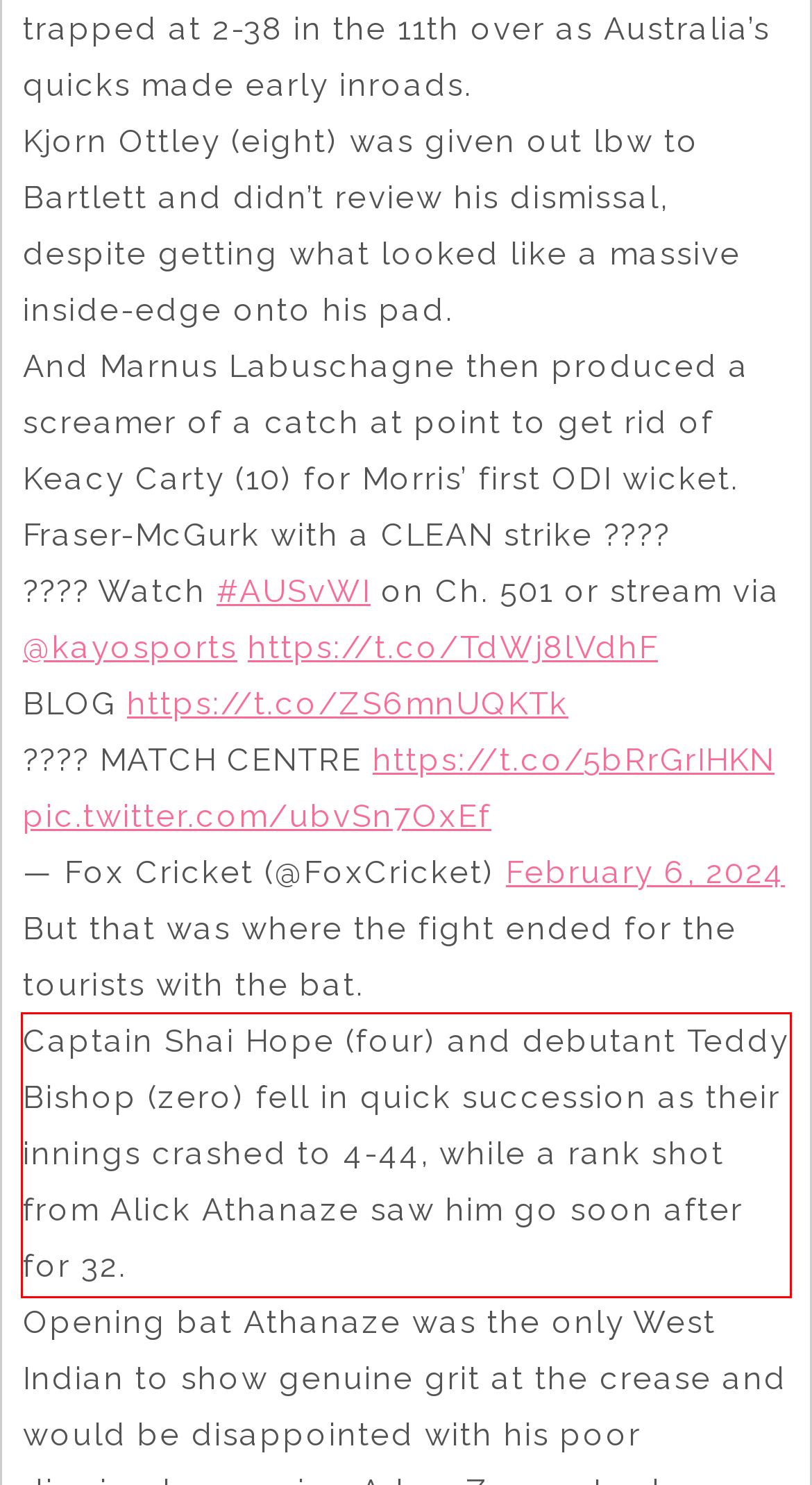Please perform OCR on the text content within the red bounding box that is highlighted in the provided webpage screenshot.

Captain Shai Hope (four) and debutant Teddy Bishop (zero) fell in quick succession as their innings crashed to 4-44, while a rank shot from Alick Athanaze saw him go soon after for 32.